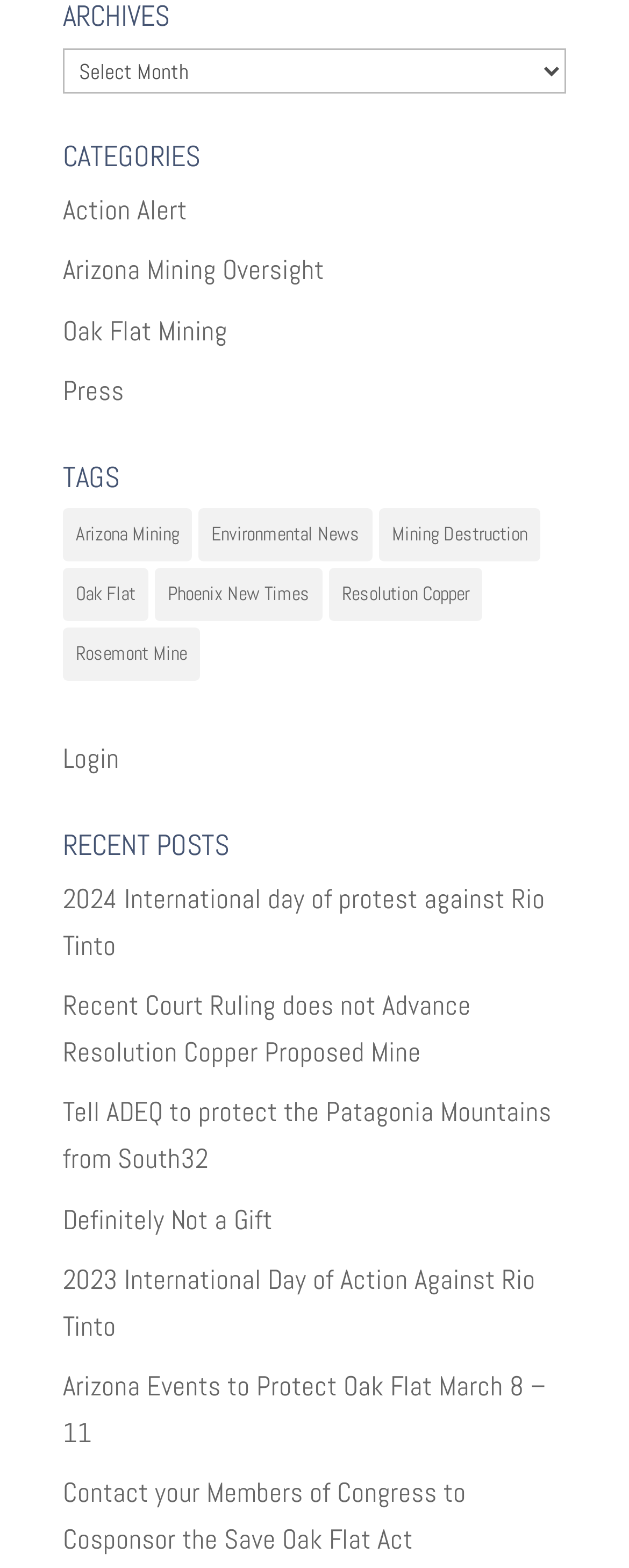How many recent posts are listed?
From the screenshot, provide a brief answer in one word or phrase.

7